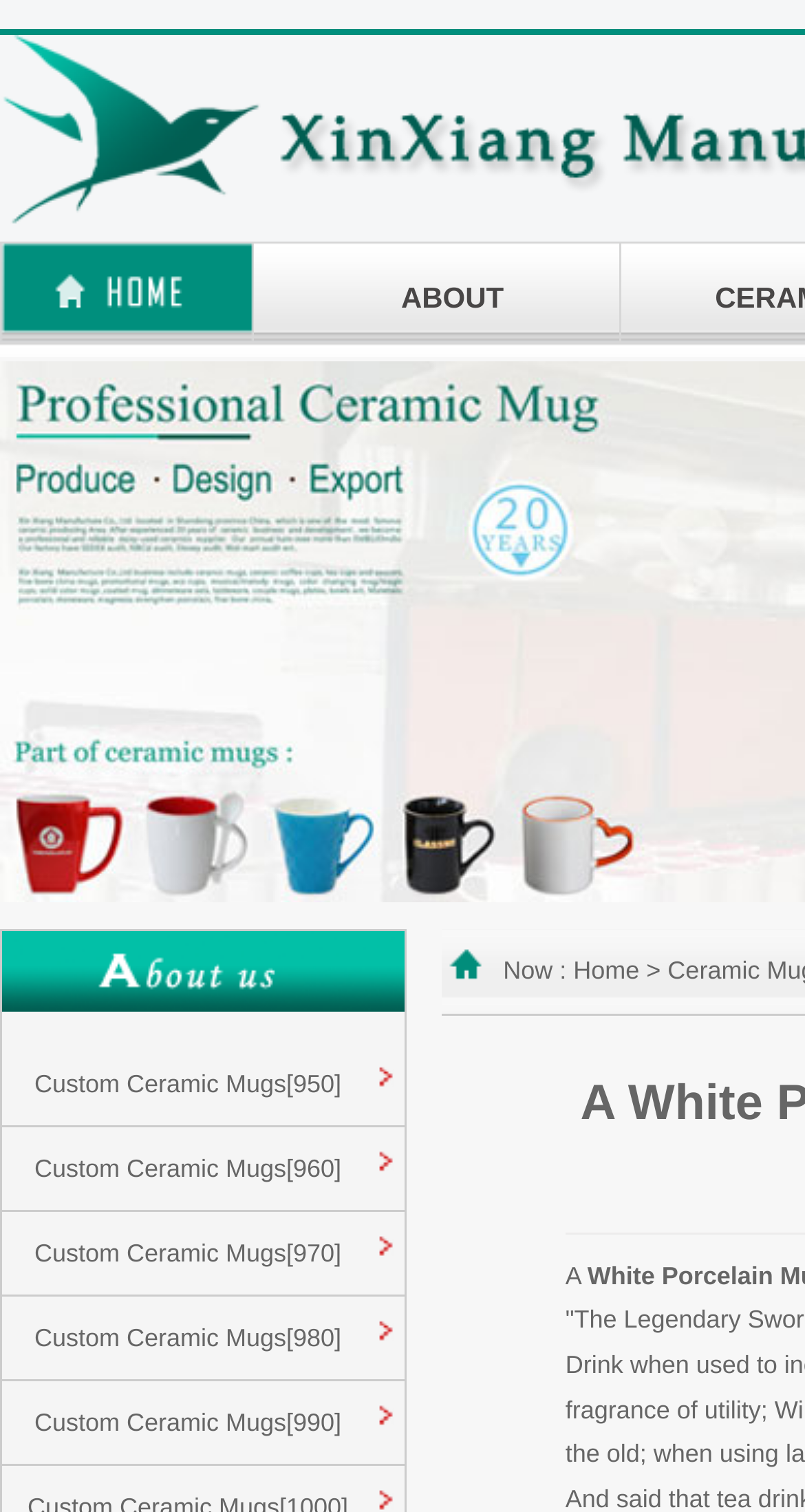Answer the following query concisely with a single word or phrase:
How many grid cells are there in the third row?

2